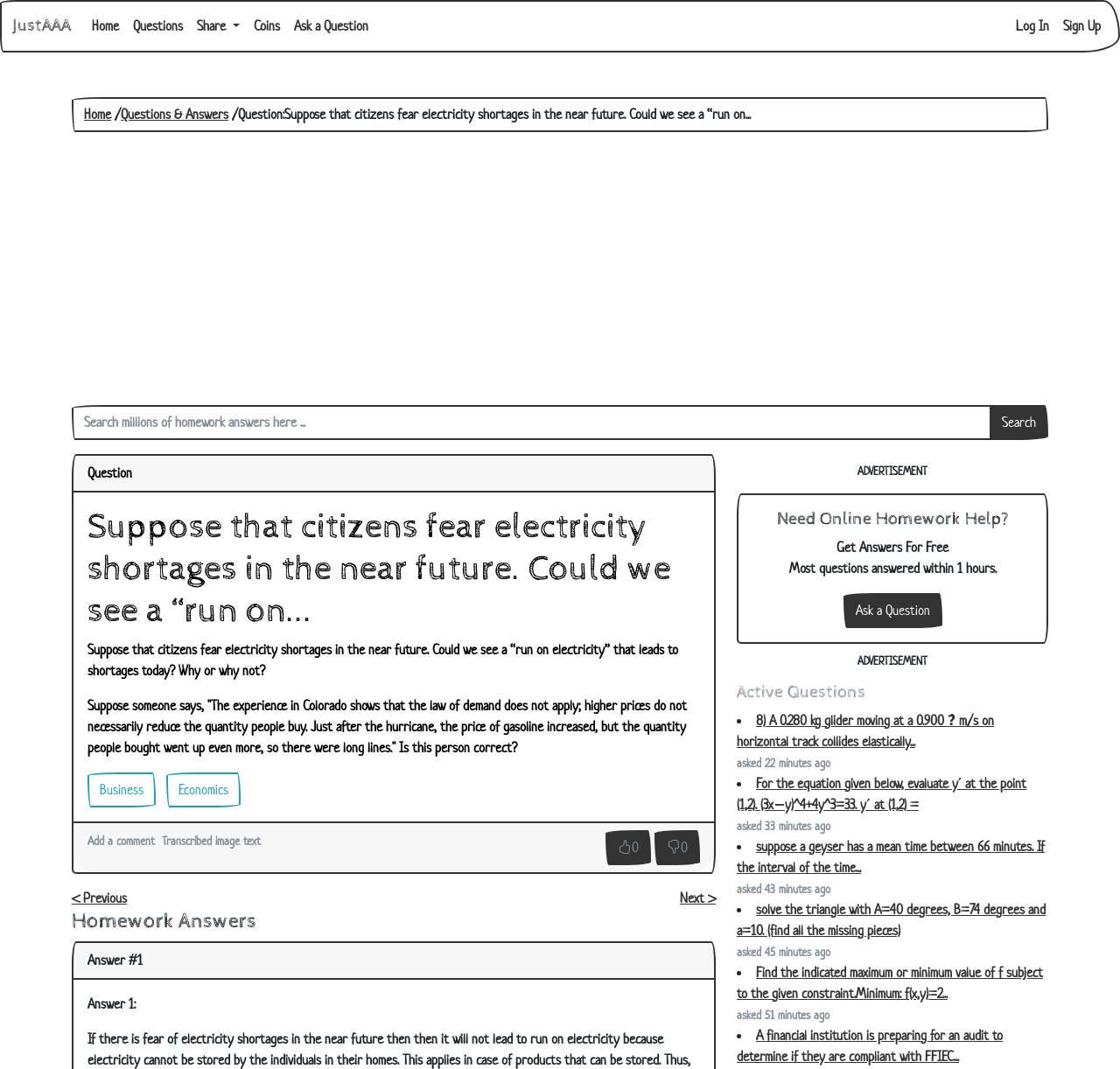Please indicate the bounding box coordinates of the element's region to be clicked to achieve the instruction: "view Sweet Bonanza Demo". Provide the coordinates as four float numbers between 0 and 1, i.e., [left, top, right, bottom].

None